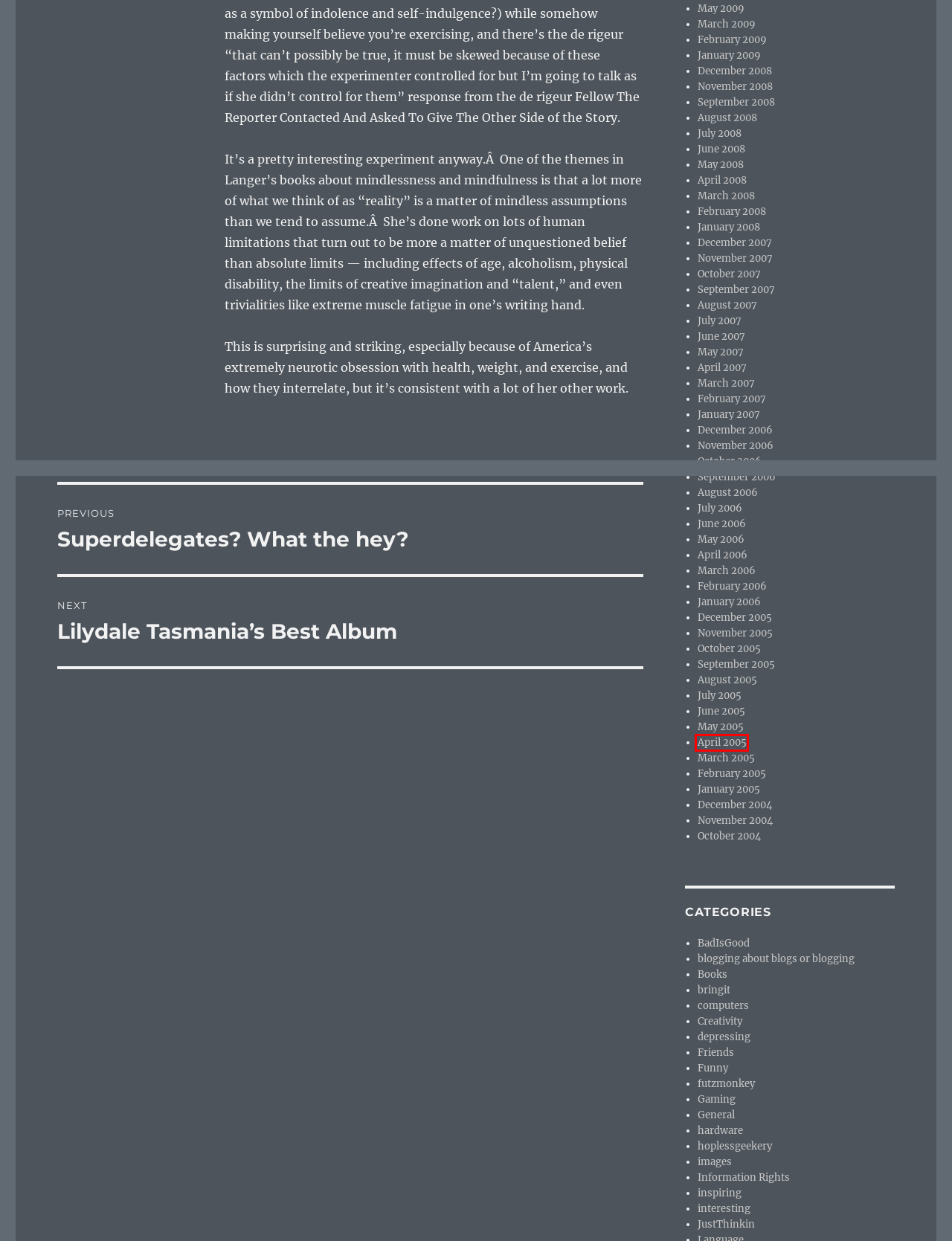Observe the webpage screenshot and focus on the red bounding box surrounding a UI element. Choose the most appropriate webpage description that corresponds to the new webpage after clicking the element in the bounding box. Here are the candidates:
A. December 2004 – The Blog That Goes Ping
B. April 2005 – The Blog That Goes Ping
C. May 2007 – The Blog That Goes Ping
D. February 2006 – The Blog That Goes Ping
E. Superdelegates?  What the hey? – The Blog That Goes Ping
F. September 2005 – The Blog That Goes Ping
G. June 2008 – The Blog That Goes Ping
H. November 2008 – The Blog That Goes Ping

B